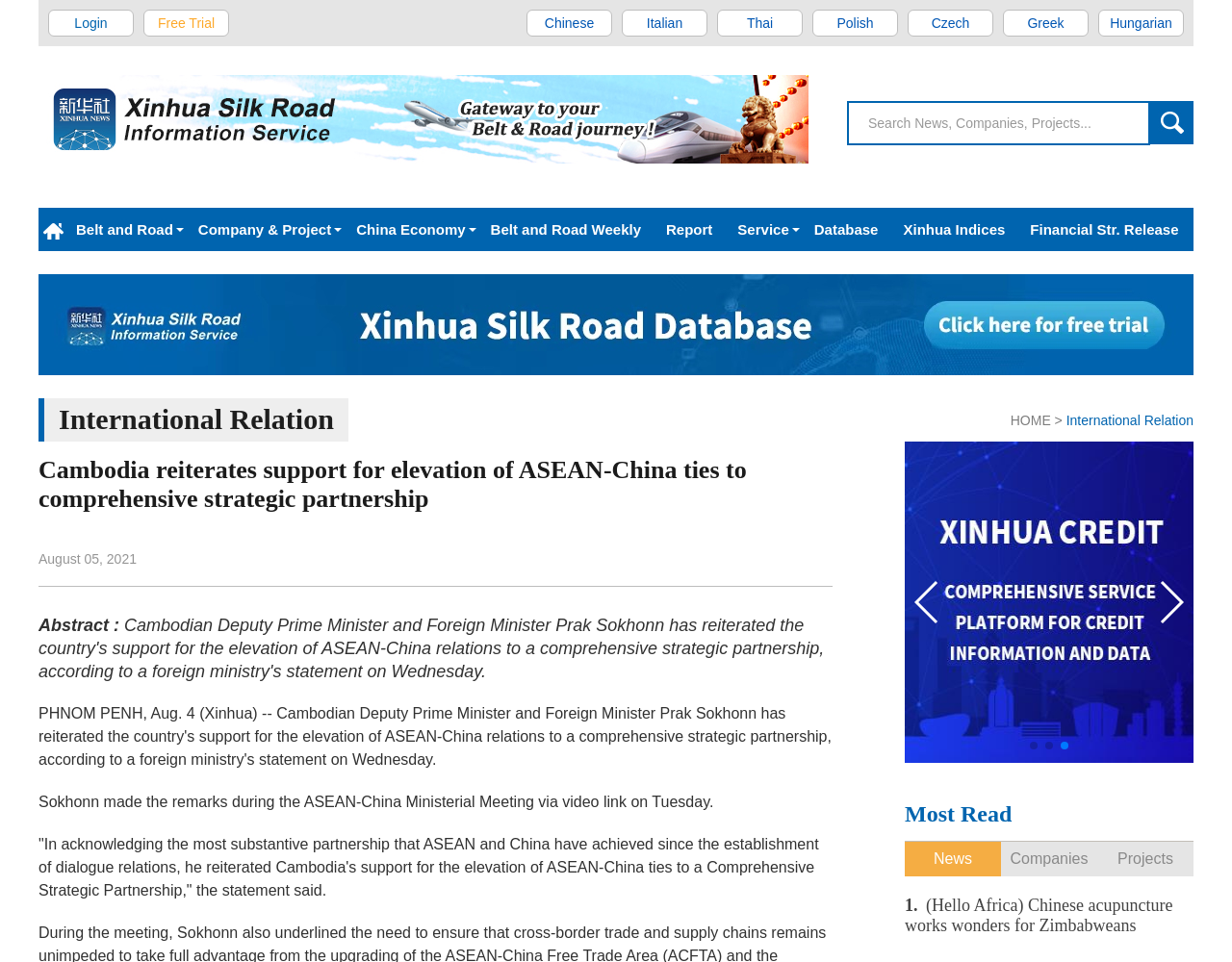What is the category of the news article?
Could you answer the question with a detailed and thorough explanation?

The answer can be found by looking at the static text above the news article, which says 'International Relation'. This indicates that the category of the news article is International Relation.